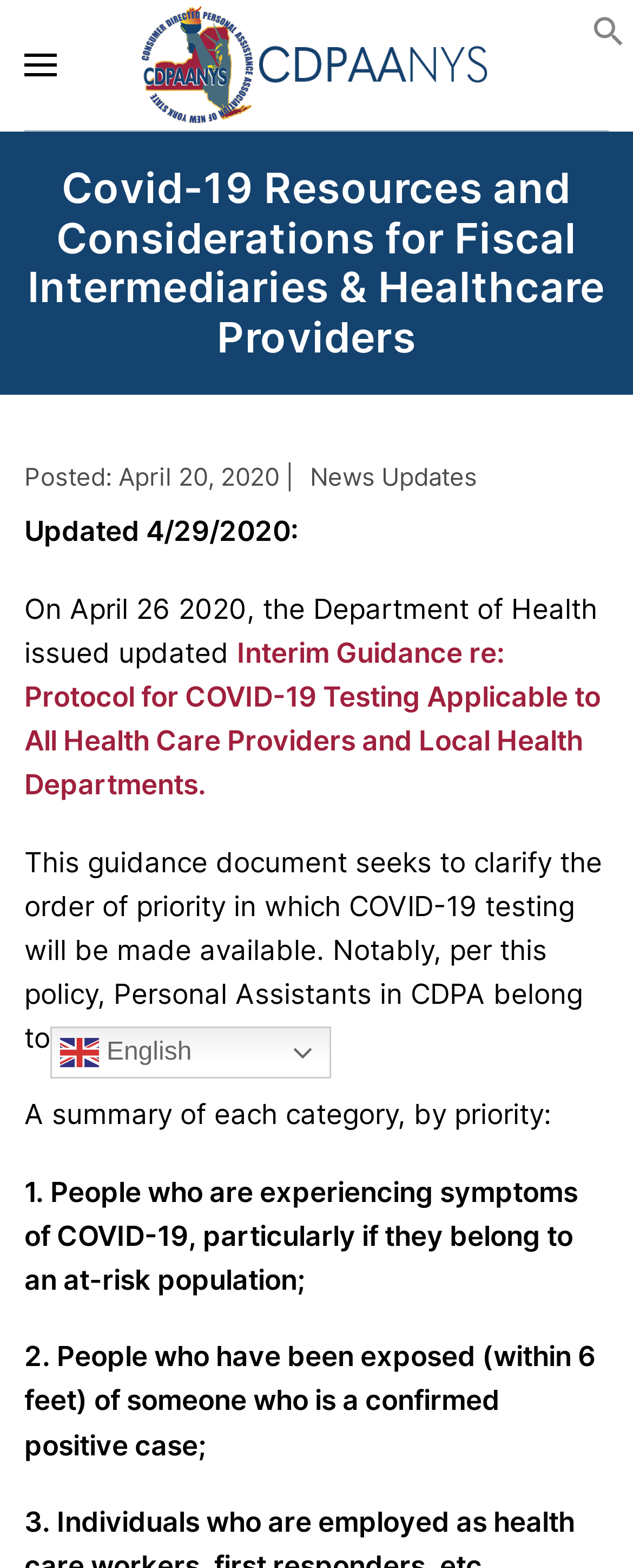Mark the bounding box of the element that matches the following description: "aria-label="Back to home"".

[0.218, 0.0, 0.782, 0.083]